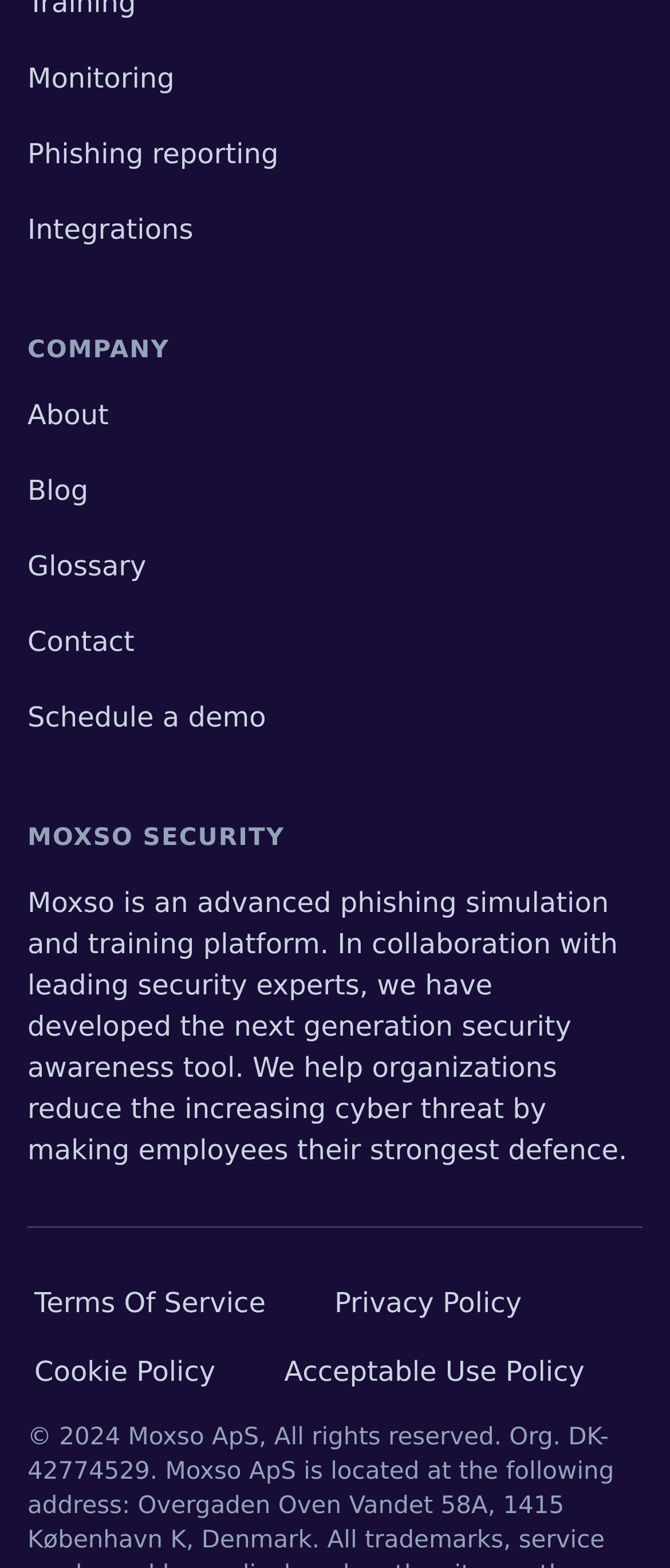Refer to the image and answer the question with as much detail as possible: What is the company name?

The company name can be found in the static text element 'MOXSO SECURITY' located at the top of the webpage, which suggests that the company name is Moxso.